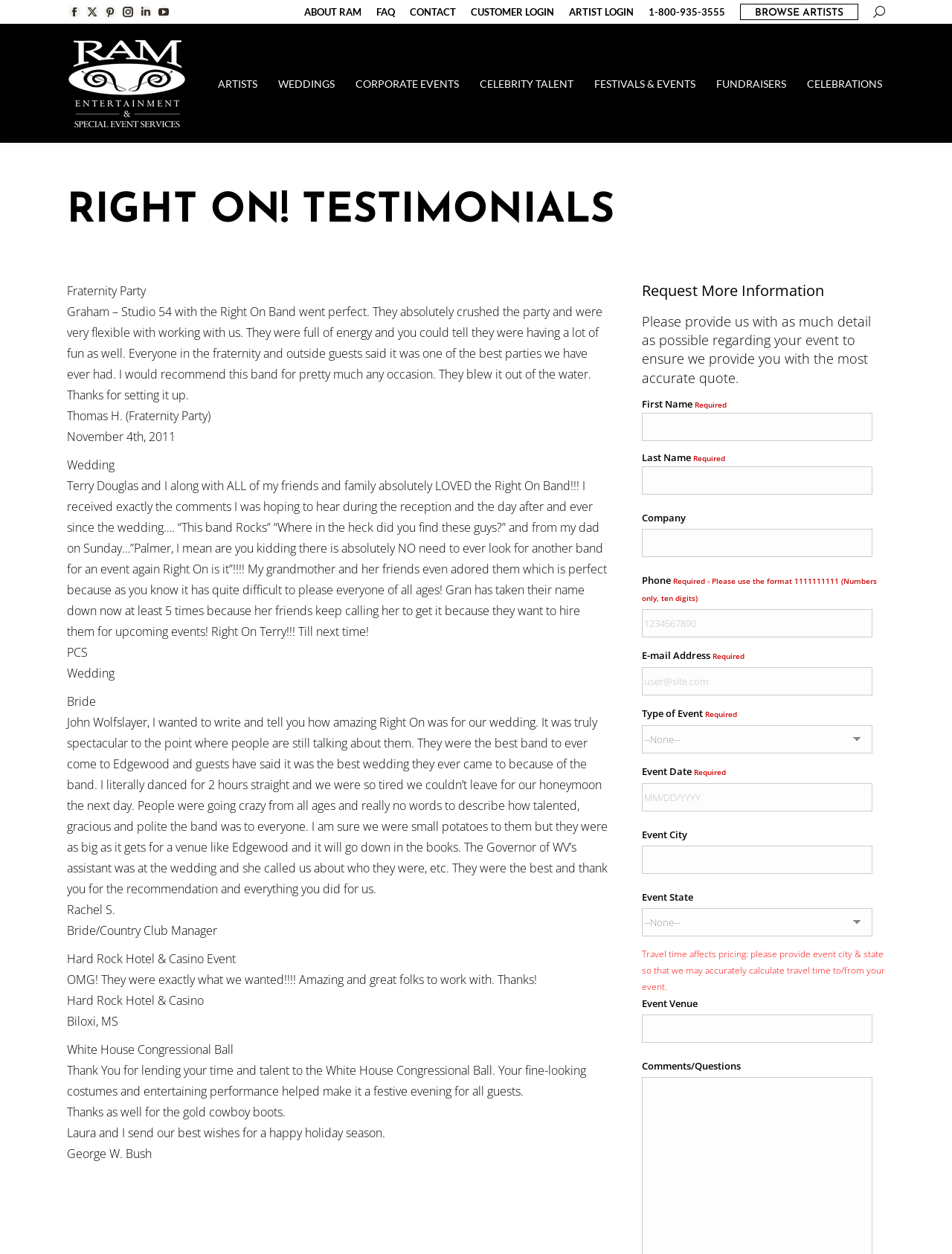Find the bounding box coordinates for the HTML element described in this sentence: "Celebrations". Provide the coordinates as four float numbers between 0 and 1, in the format [left, top, right, bottom].

[0.845, 0.059, 0.93, 0.074]